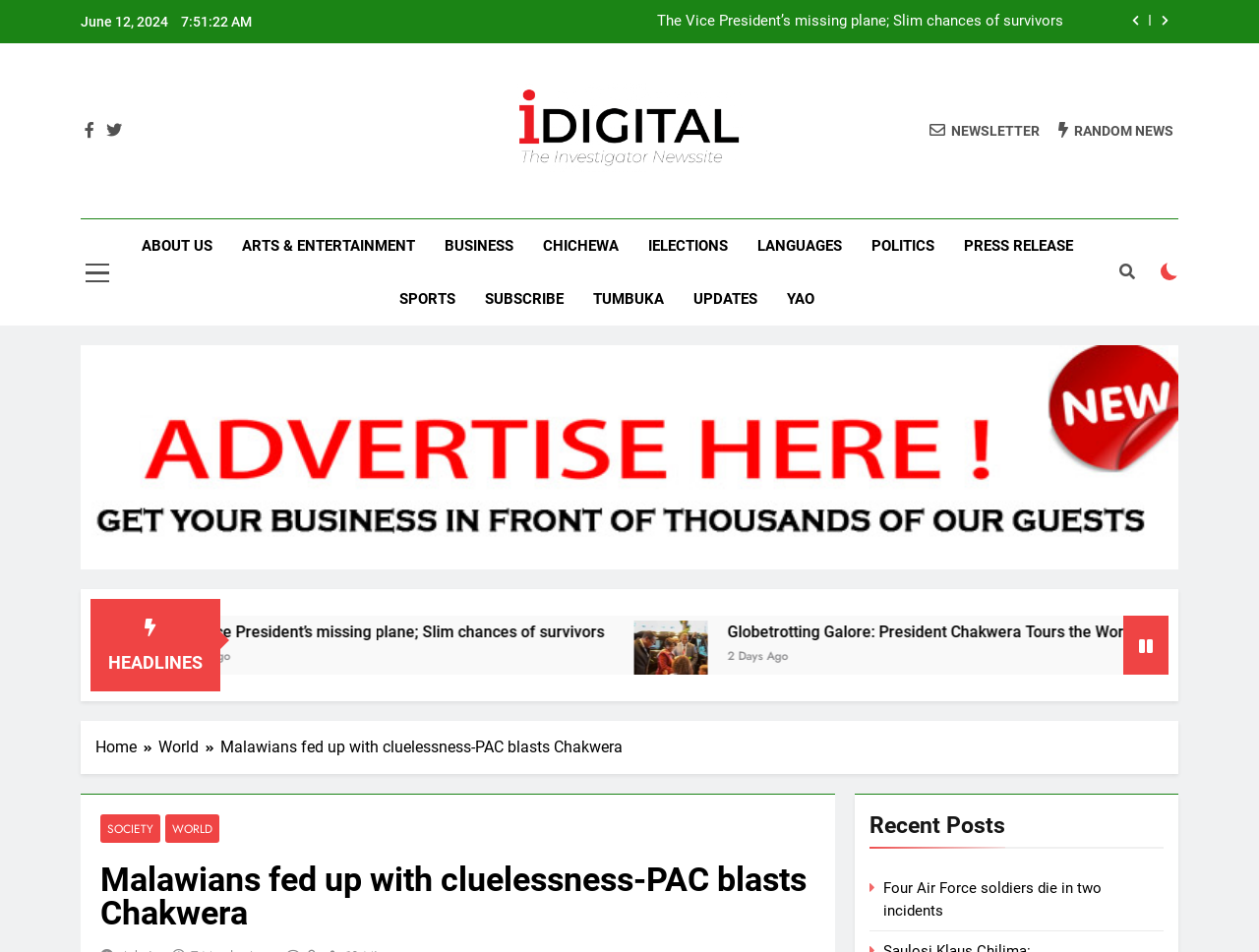What is the date of the article?
Based on the visual content, answer with a single word or a brief phrase.

June 12, 2024